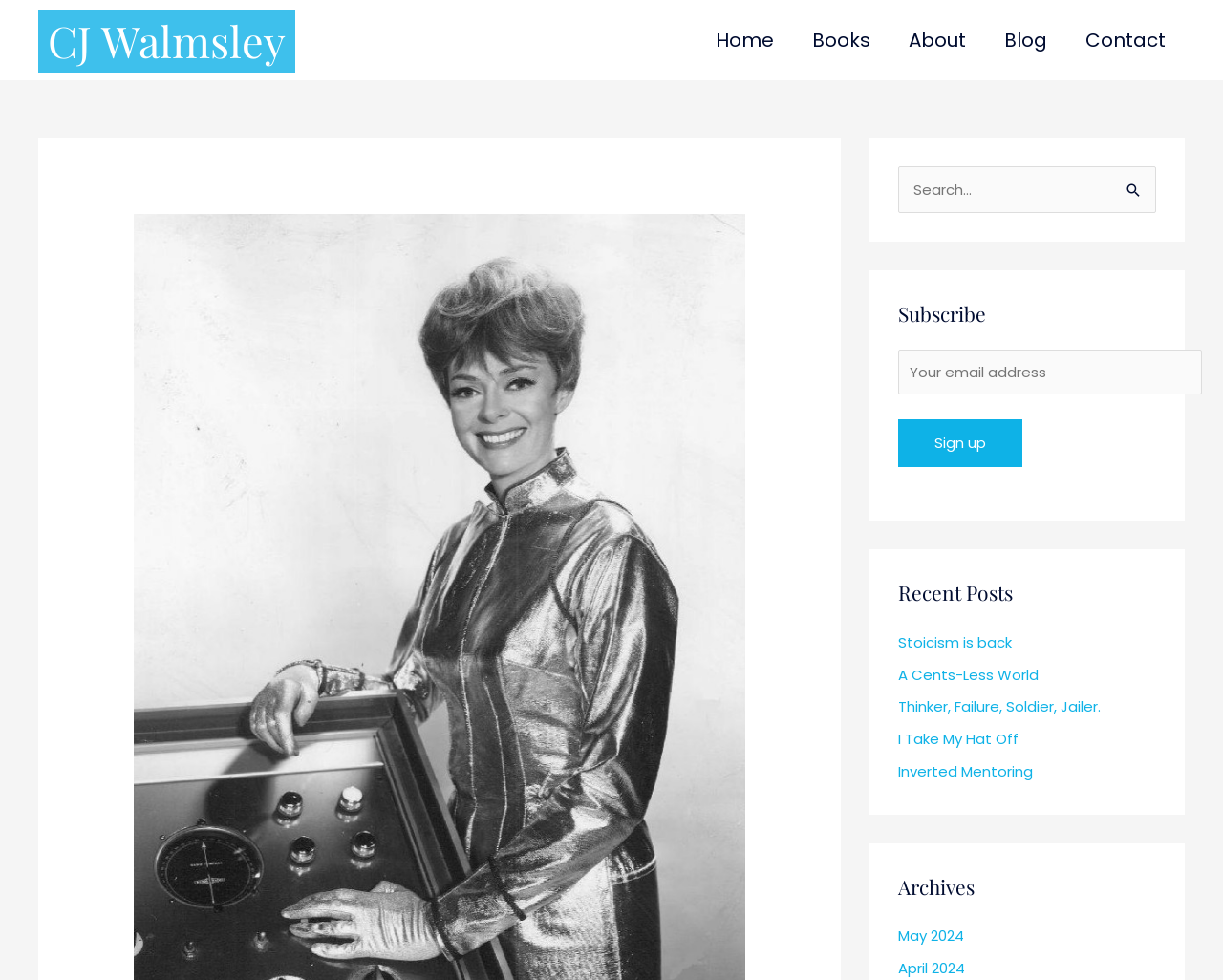What is the most recent archive month?
Based on the screenshot, give a detailed explanation to answer the question.

The most recent archive month can be found in the 'Archives' section, which lists 'May 2024' as the most recent month.